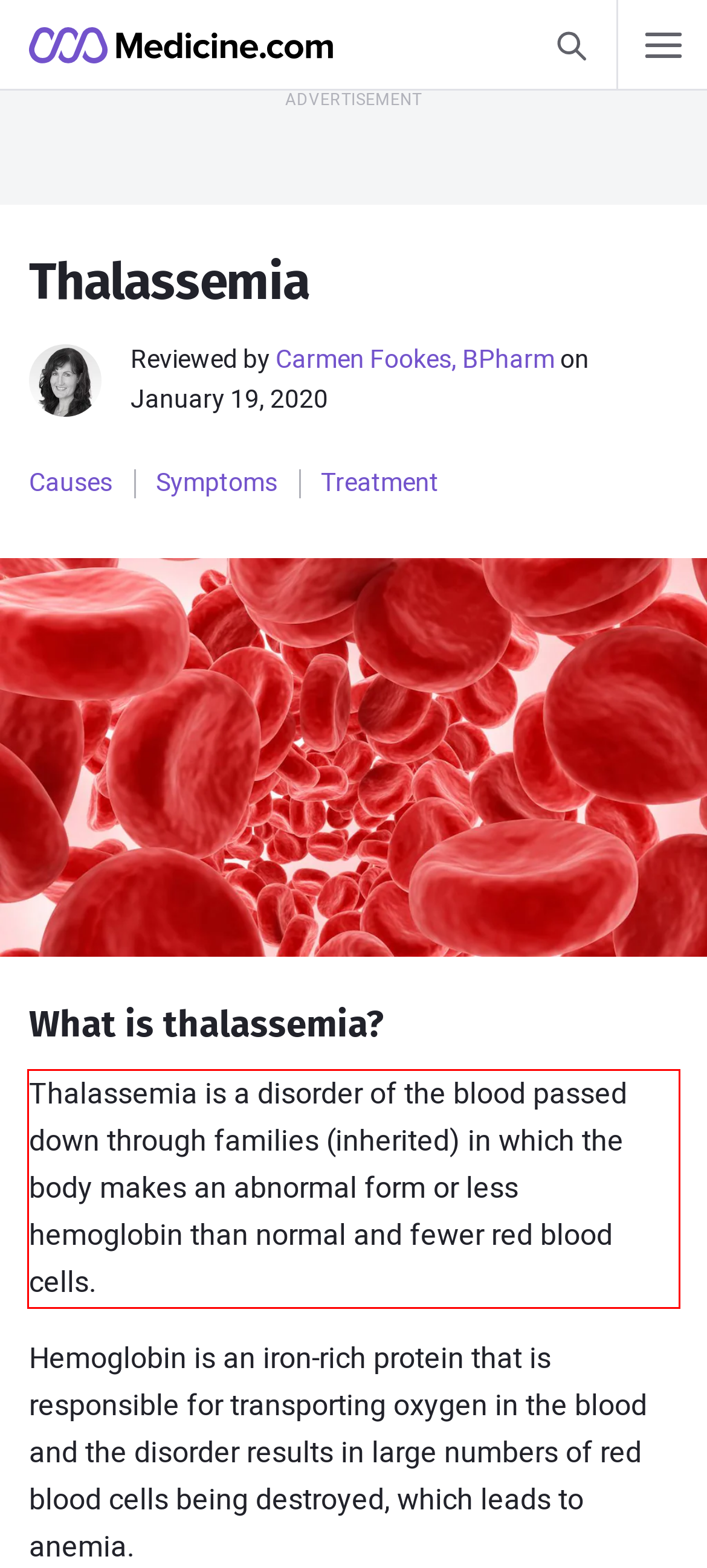You are provided with a screenshot of a webpage that includes a red bounding box. Extract and generate the text content found within the red bounding box.

Thalassemia is a disorder of the blood passed down through families (inherited) in which the body makes an abnormal form or less hemoglobin than normal and fewer red blood cells.